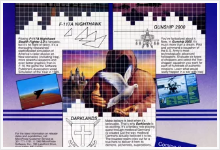What is the F-117 Nighthawk?
Please give a detailed and thorough answer to the question, covering all relevant points.

The F-117 Nighthawk is a type of aircraft that is represented in the promotional collage through a screenshot, alongside the stylized depiction of an aircraft and illustrations of 'DARKLANDS'.